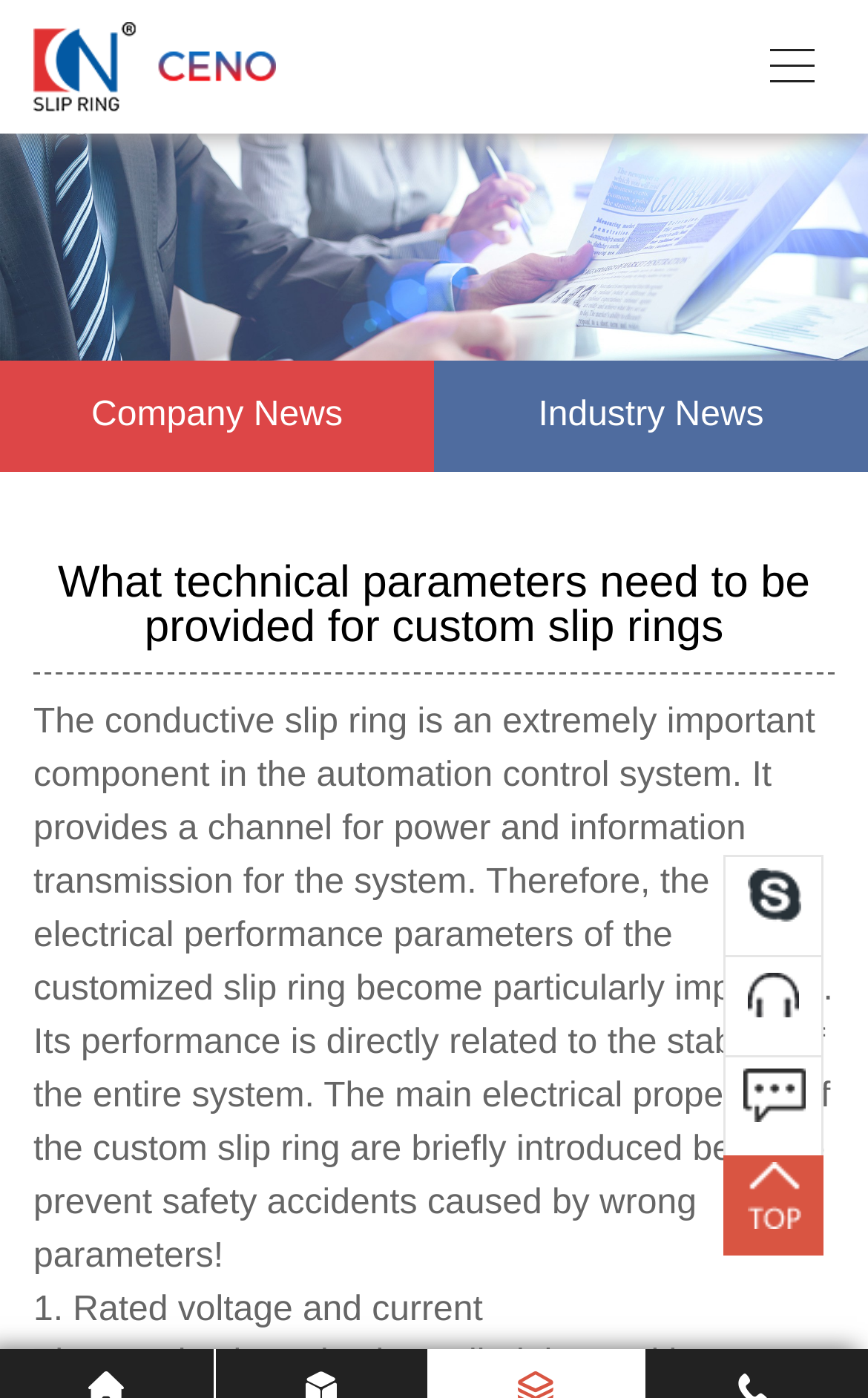What are the main electrical properties of the custom slip ring?
Answer with a single word or short phrase according to what you see in the image.

Rated voltage and current